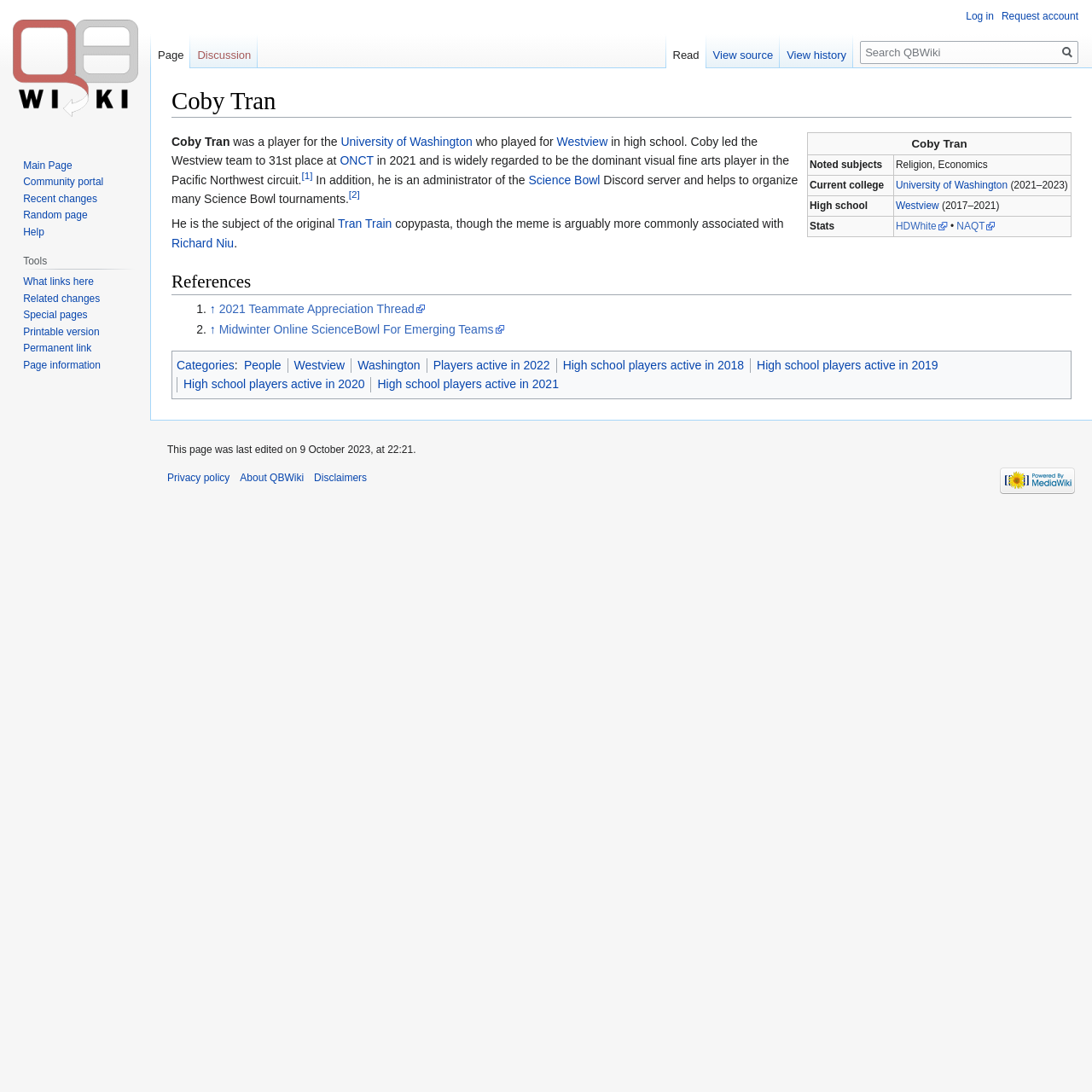Pinpoint the bounding box coordinates of the area that should be clicked to complete the following instruction: "Visit the main page". The coordinates must be given as four float numbers between 0 and 1, i.e., [left, top, right, bottom].

[0.006, 0.0, 0.131, 0.125]